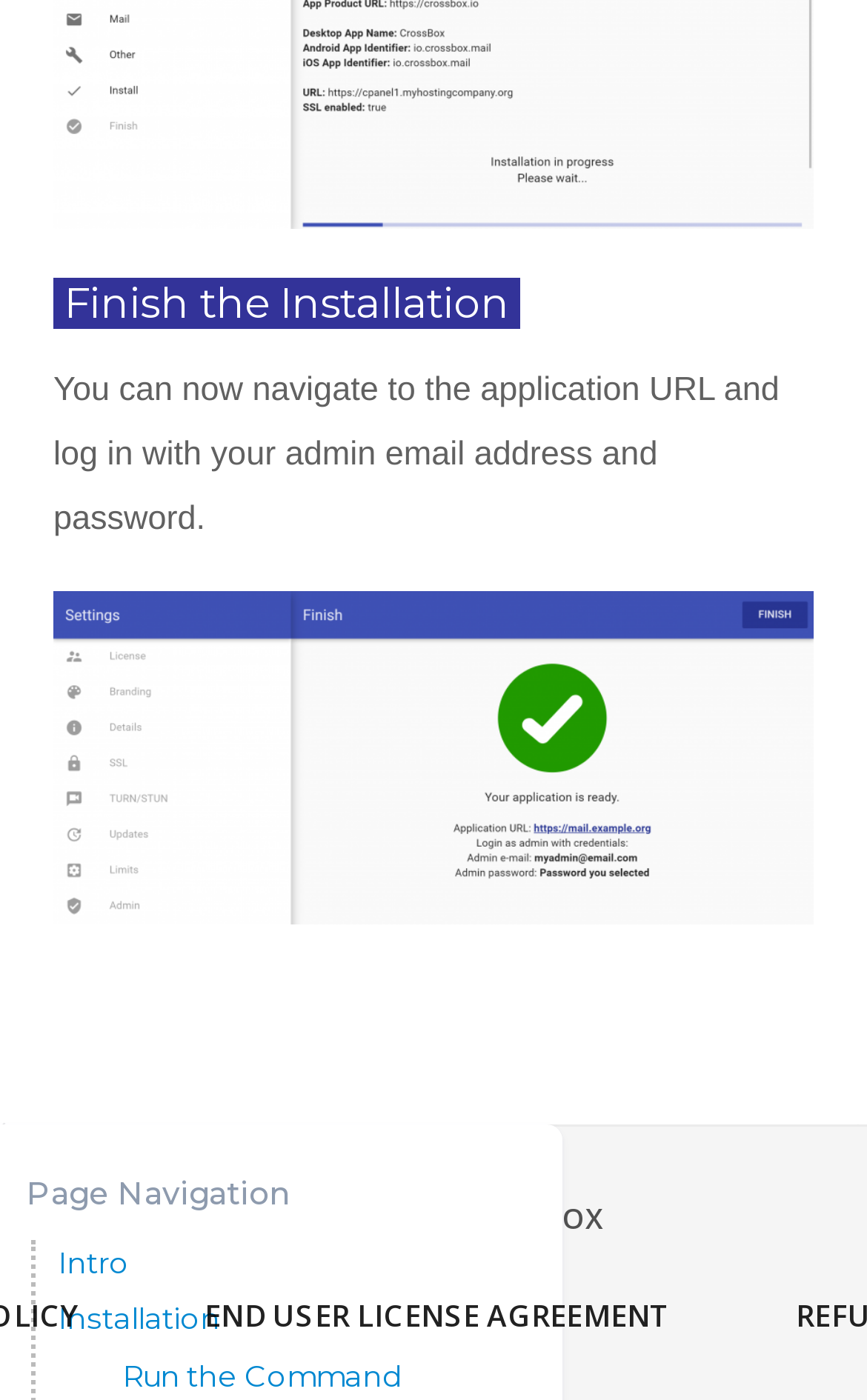Provide a single word or phrase answer to the question: 
What is the file name of the image?

116.203.63.82_5000_-(5).png